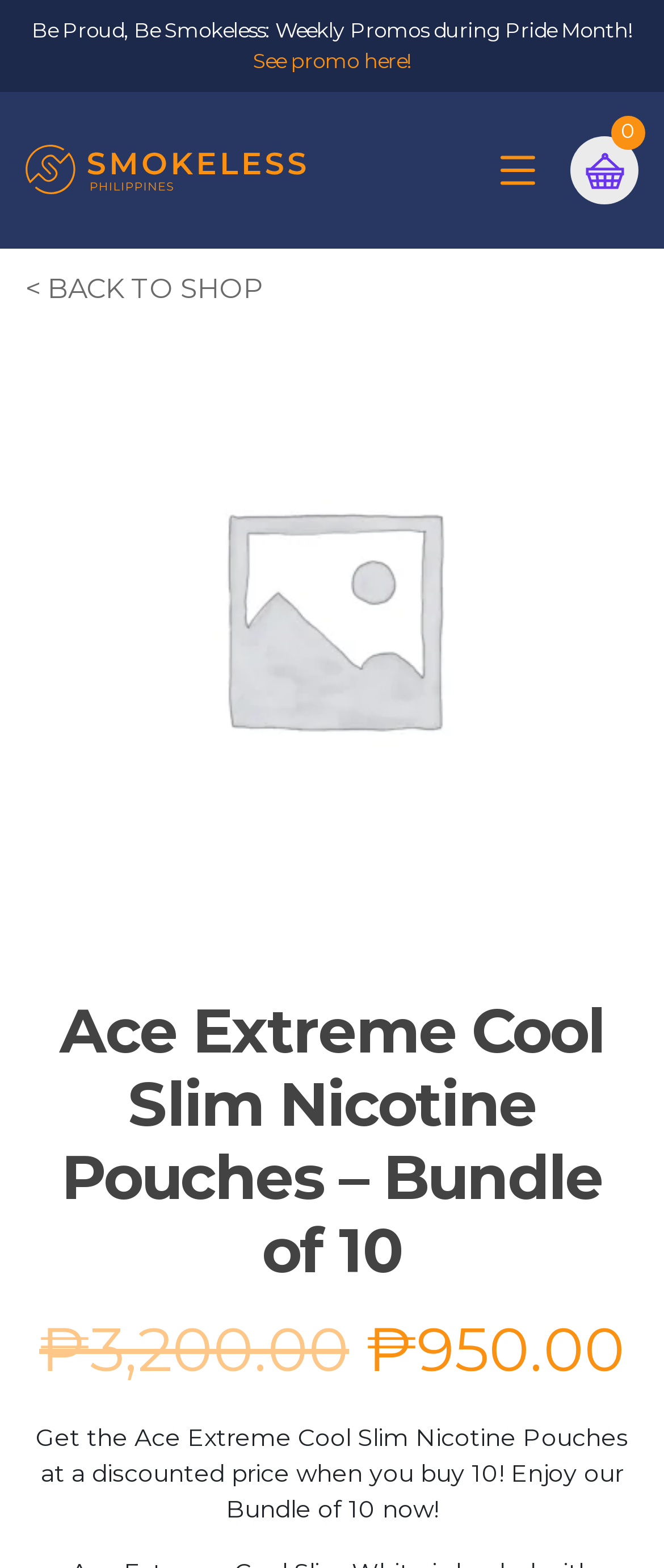Please find and report the bounding box coordinates of the element to click in order to perform the following action: "Go back to shop". The coordinates should be expressed as four float numbers between 0 and 1, in the format [left, top, right, bottom].

[0.038, 0.174, 0.397, 0.194]